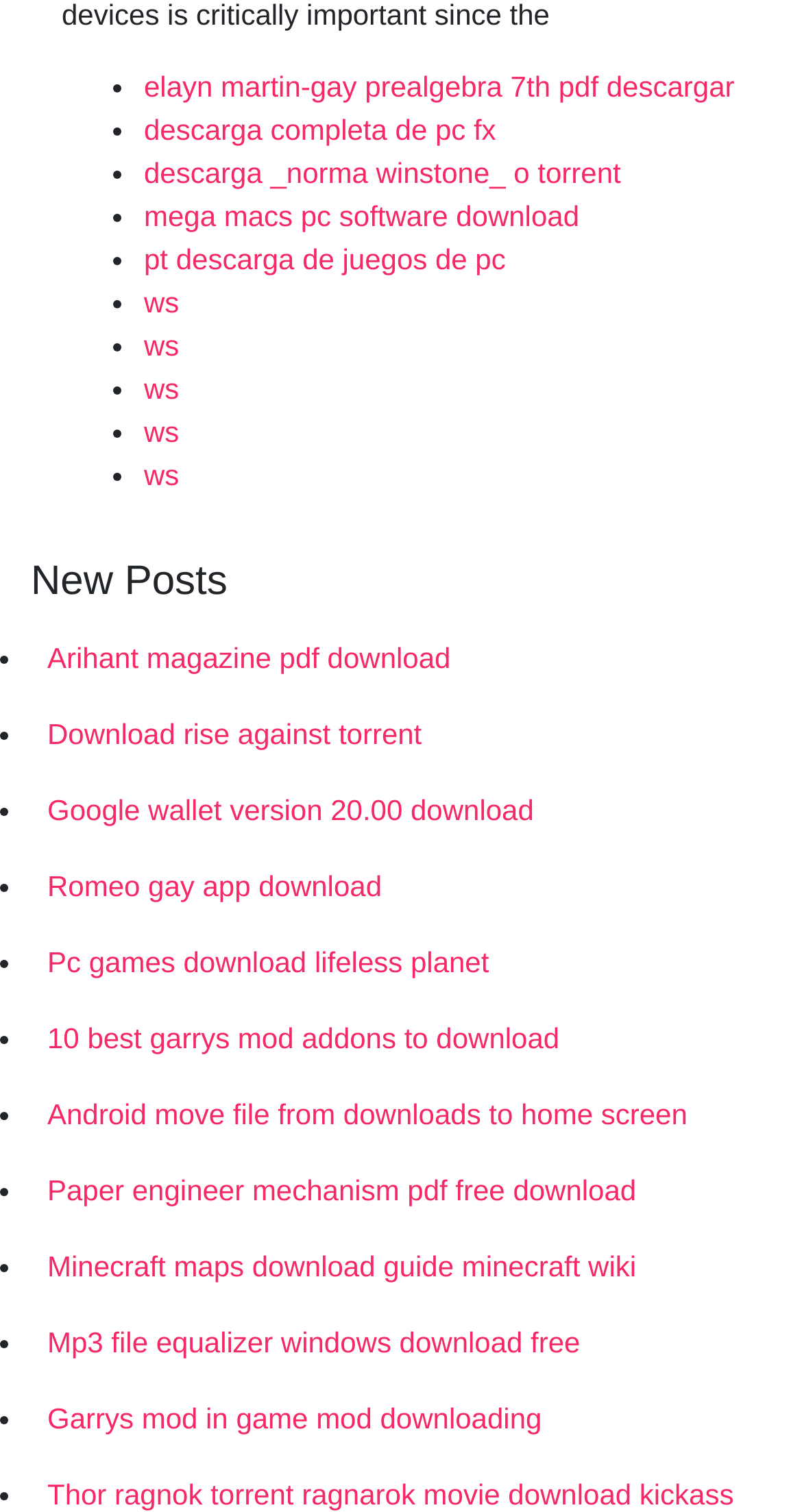How many times does the link 'ws' appear on the webpage?
Please craft a detailed and exhaustive response to the question.

The link 'ws' appears 5 times on the webpage, with the same bounding box coordinate of [0.179, x, 0.223, y] where x and y vary for each occurrence.